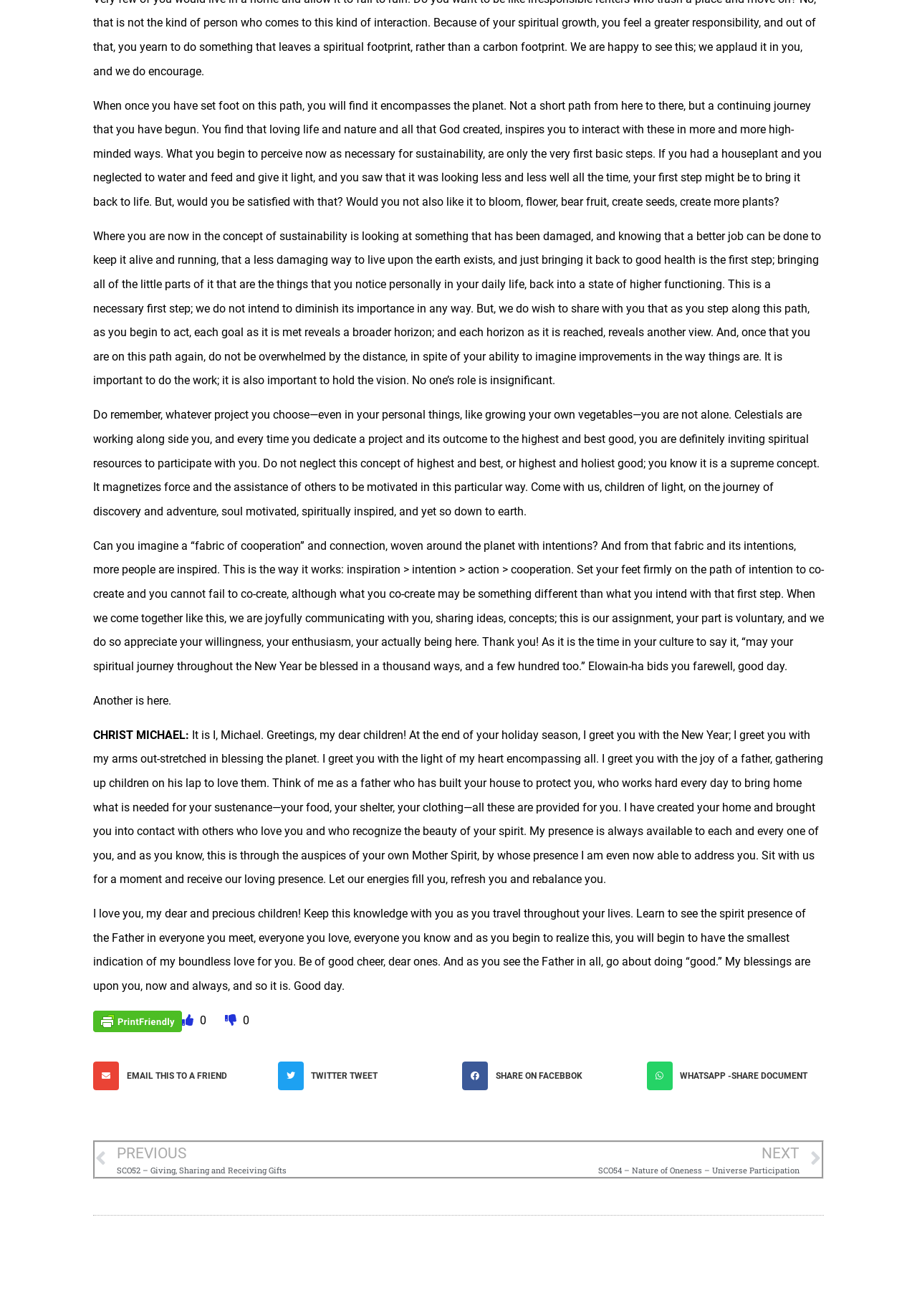Locate the bounding box coordinates of the UI element described by: "title="Printer Friendly, PDF & Email"". The bounding box coordinates should consist of four float numbers between 0 and 1, i.e., [left, top, right, bottom].

[0.102, 0.771, 0.198, 0.78]